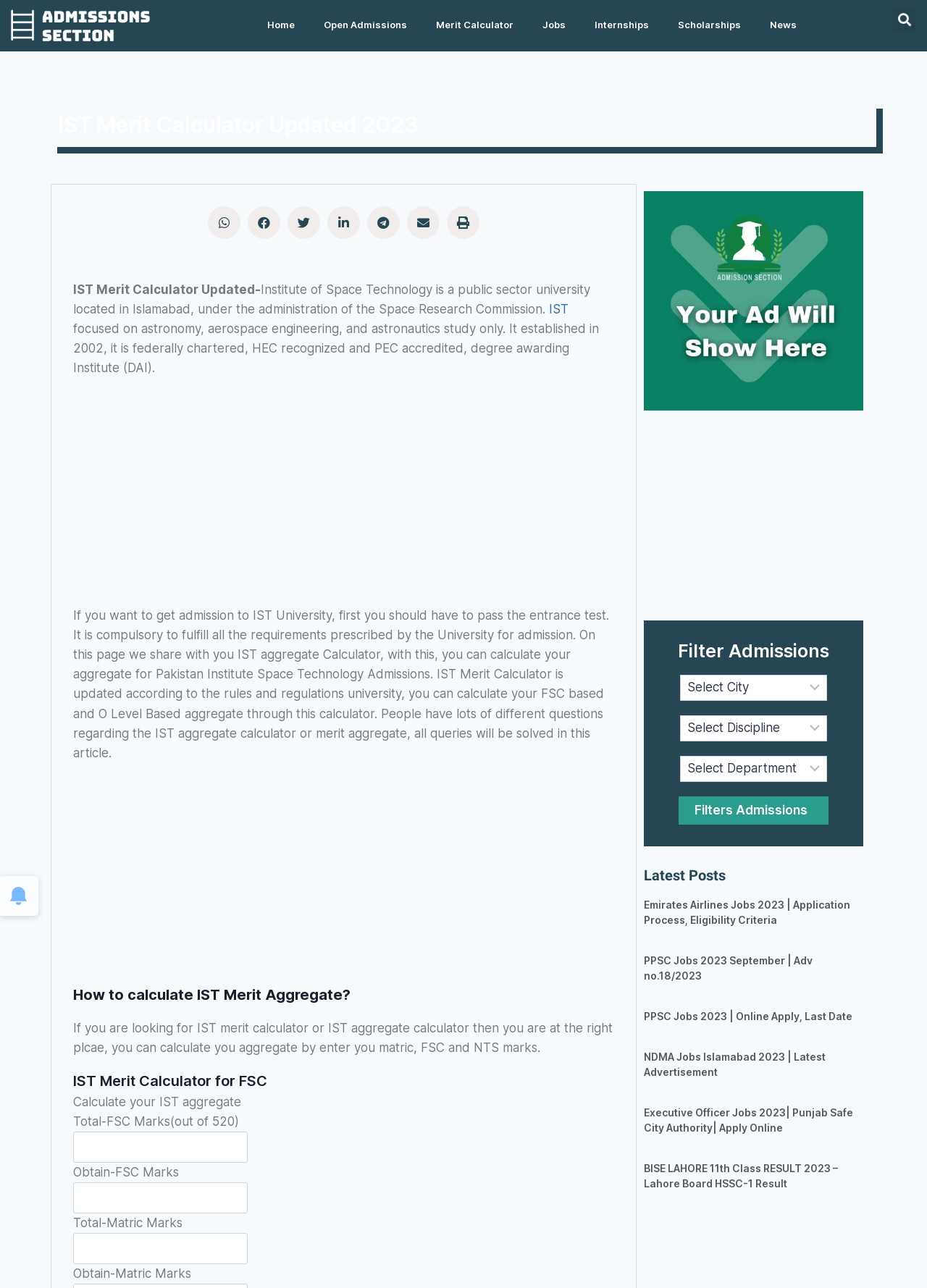Locate the bounding box of the UI element described by: "Jobs" in the given webpage screenshot.

[0.57, 0.006, 0.626, 0.033]